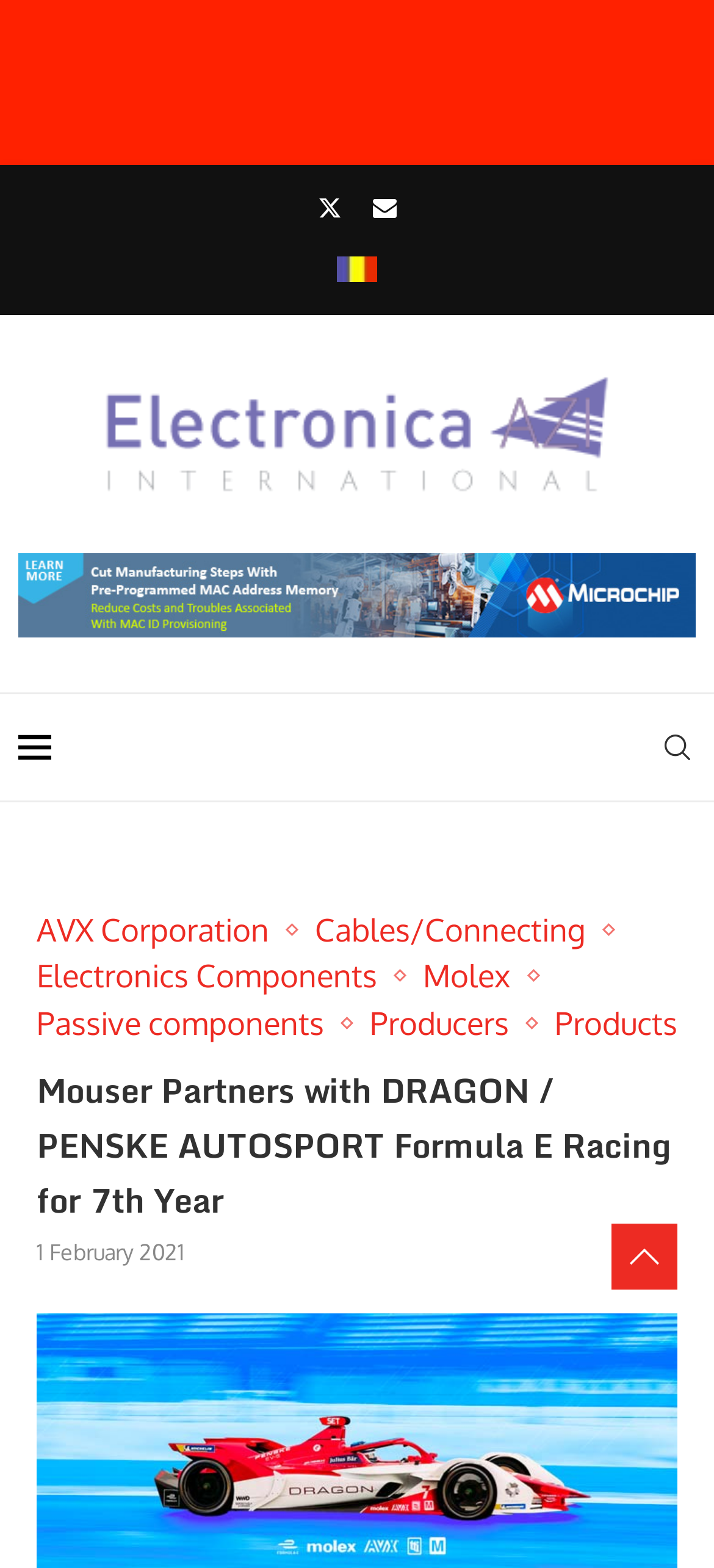Give a comprehensive overview of the webpage, including key elements.

The webpage appears to be an article or news page about Mouser partnering with DRAGON/PENSKE AUTOSPORT Formula E Racing for the 7th year. 

At the top, there are three links: Twitter, Email, and an empty link. The Twitter and Email links are positioned side by side, with the Twitter link on the left. The empty link is located to the right of the Email link. 

Below these links, there is a large link with an image, titled "Electronica azi International", which takes up most of the width of the page. 

On the left side of the page, there is a large banner ad with an image, titled "193249-BA496-MAC Address Parts-728×90". 

The main content of the page is organized in a table layout. At the top of the table, there is a small image. To the right of the image, there is a search link. 

Below the image and search link, there are several links categorized by type, including "AVX Corporation", "Cables/Connecting", "Electronics Components", "Molex", "Passive components", "Producers", and "Products". These links are arranged in two columns, with the first column containing "AVX Corporation", "Electronics Components", "Passive components", and "Producers", and the second column containing "Cables/Connecting", "Molex", and "Products". 

Below the categorized links, there is a heading that reads "Mouser Partners with DRAGON / PENSKE AUTOSPORT Formula E Racing for 7th Year". 

Under the heading, there is a time element with the text "1 February 2021".